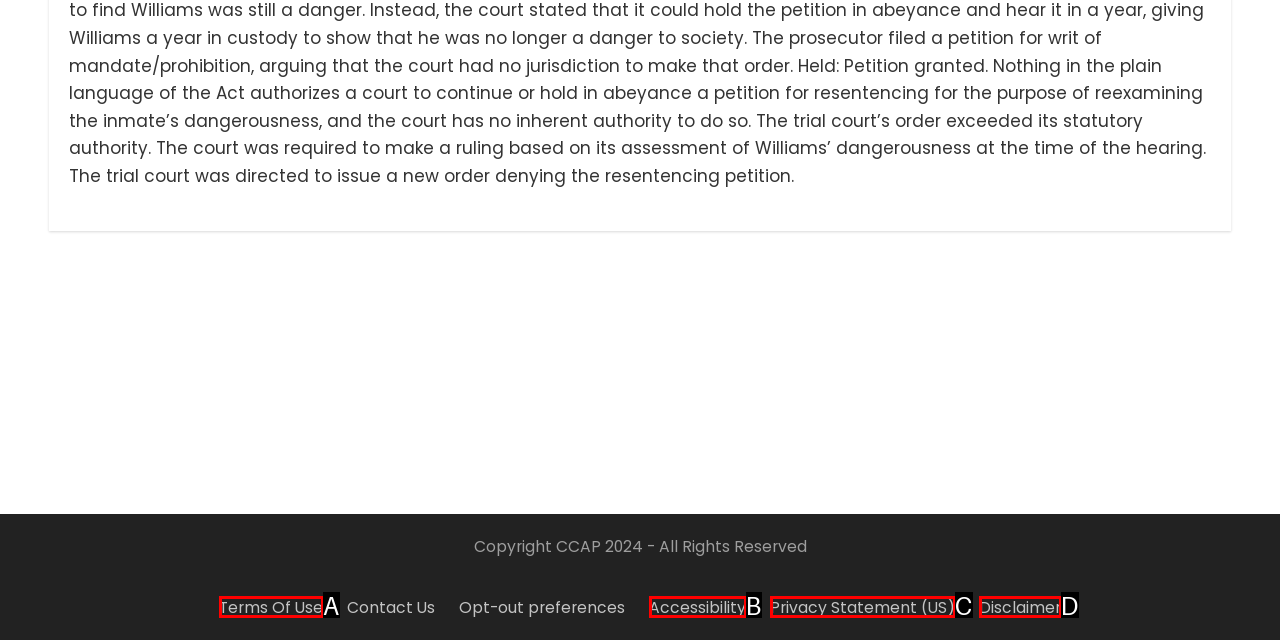Identify which HTML element matches the description: Accessibility. Answer with the correct option's letter.

B